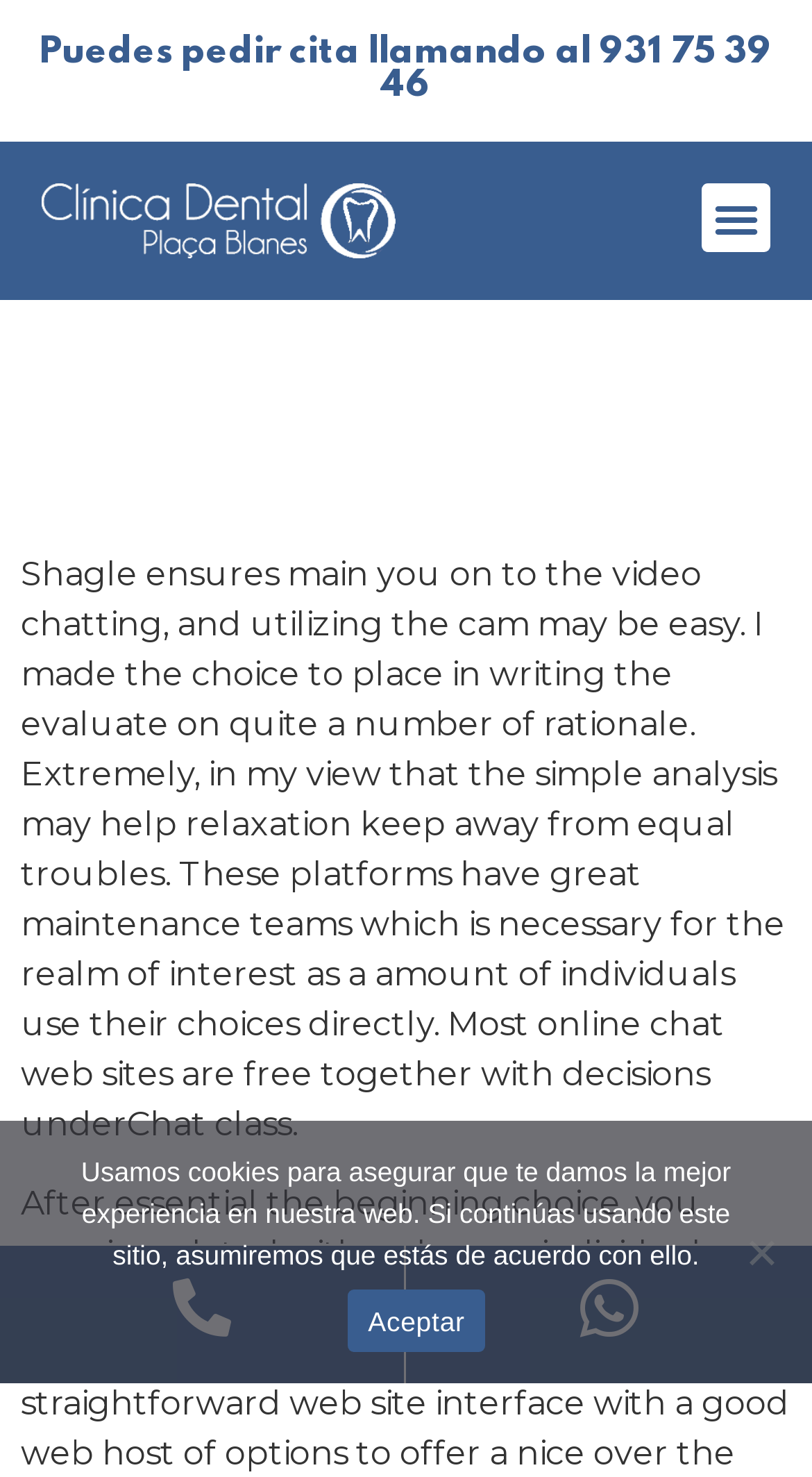Using the information in the image, could you please answer the following question in detail:
What is the relationship between Shagle and other online chat websites?

I inferred the relationship between Shagle and other online chat websites by reading the StaticText element, which mentions that 'Most online chat web sites are free together with decisions under Chat class'. This suggests that Shagle is similar to other online chat websites in terms of its features and functionality.